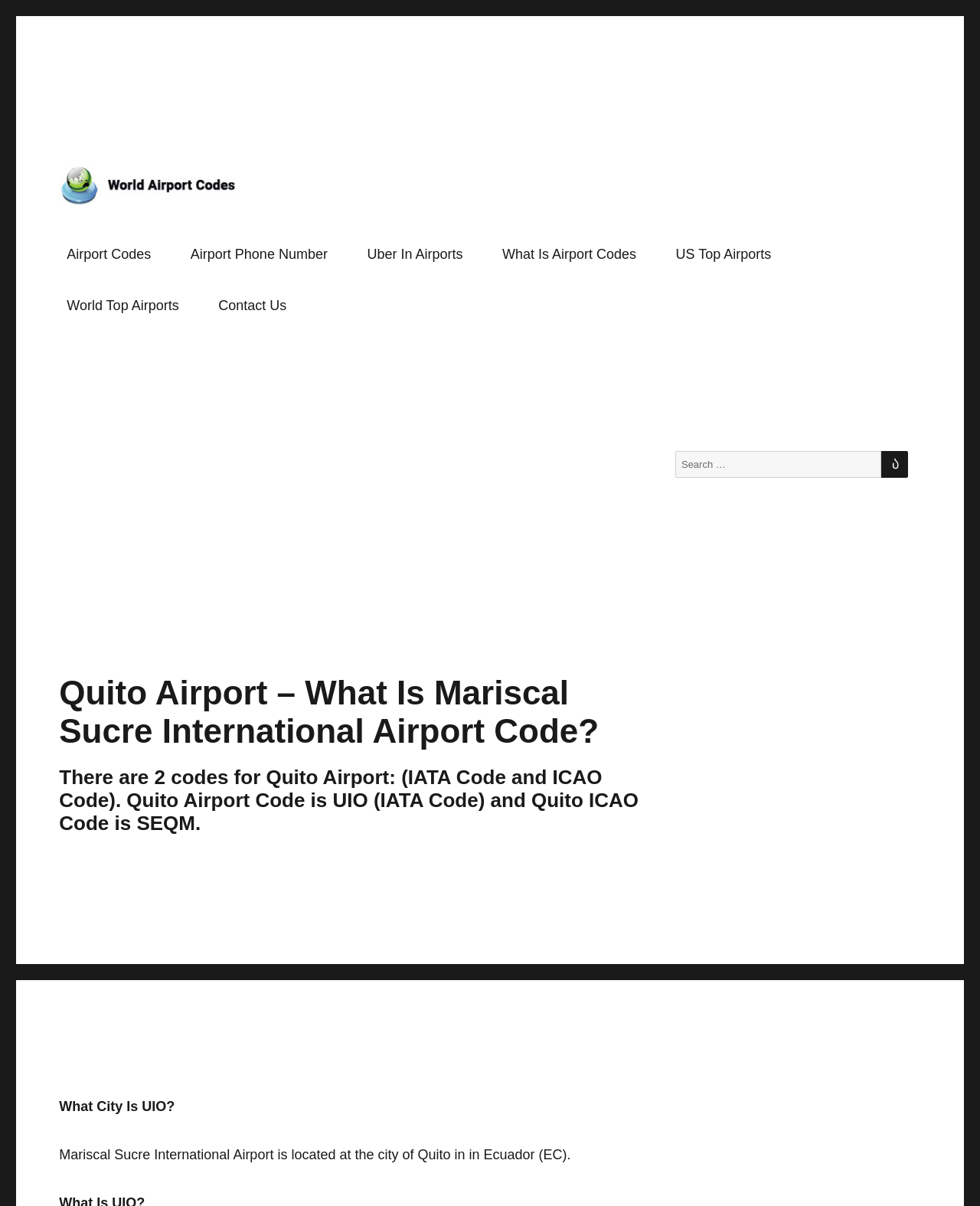Reply to the question with a single word or phrase:
What is the ICAO code for Quito Airport?

SEQM